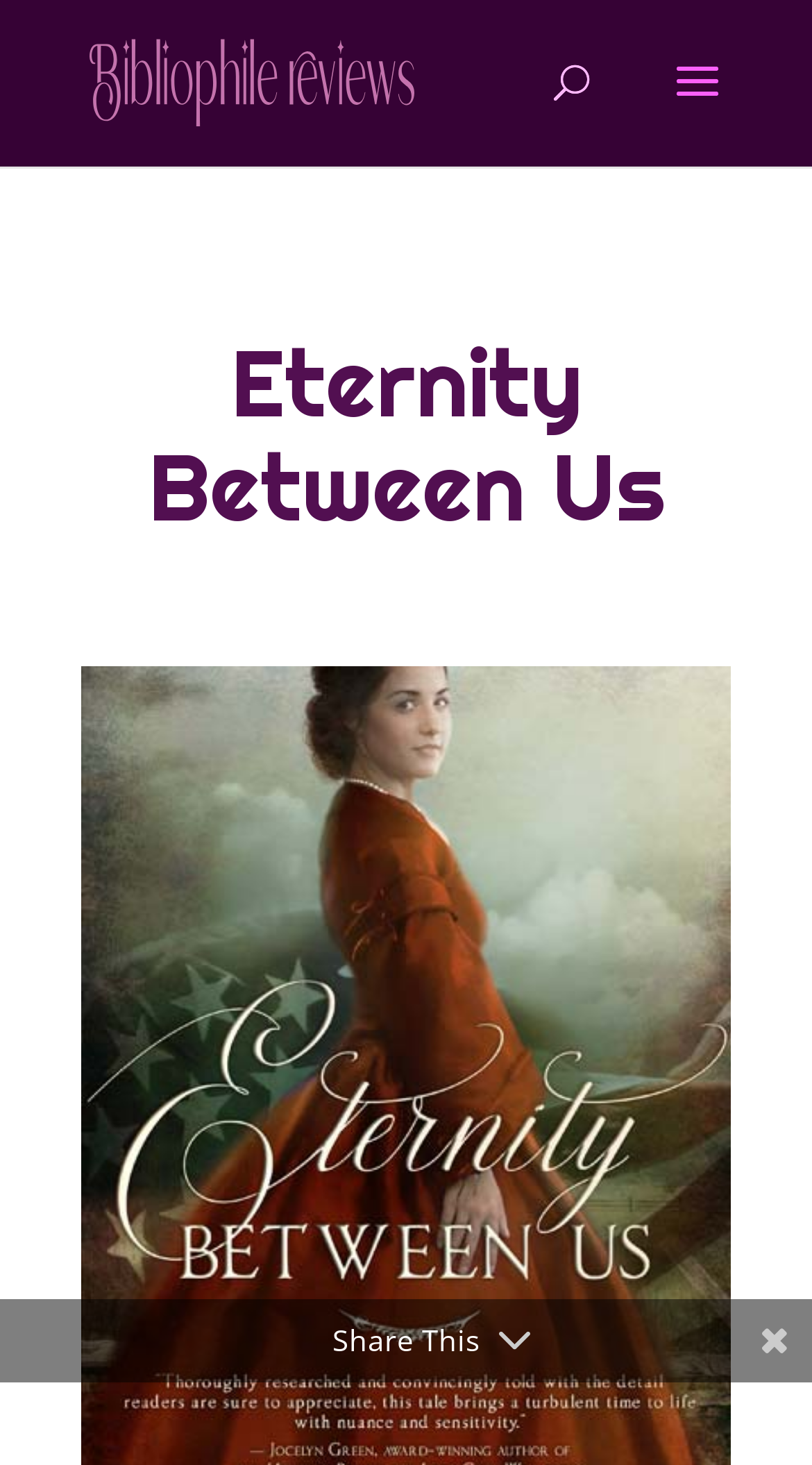Determine the bounding box coordinates in the format (top-left x, top-left y, bottom-right x, bottom-right y). Ensure all values are floating point numbers between 0 and 1. Identify the bounding box of the UI element described by: Constructivism vs Criticism

None